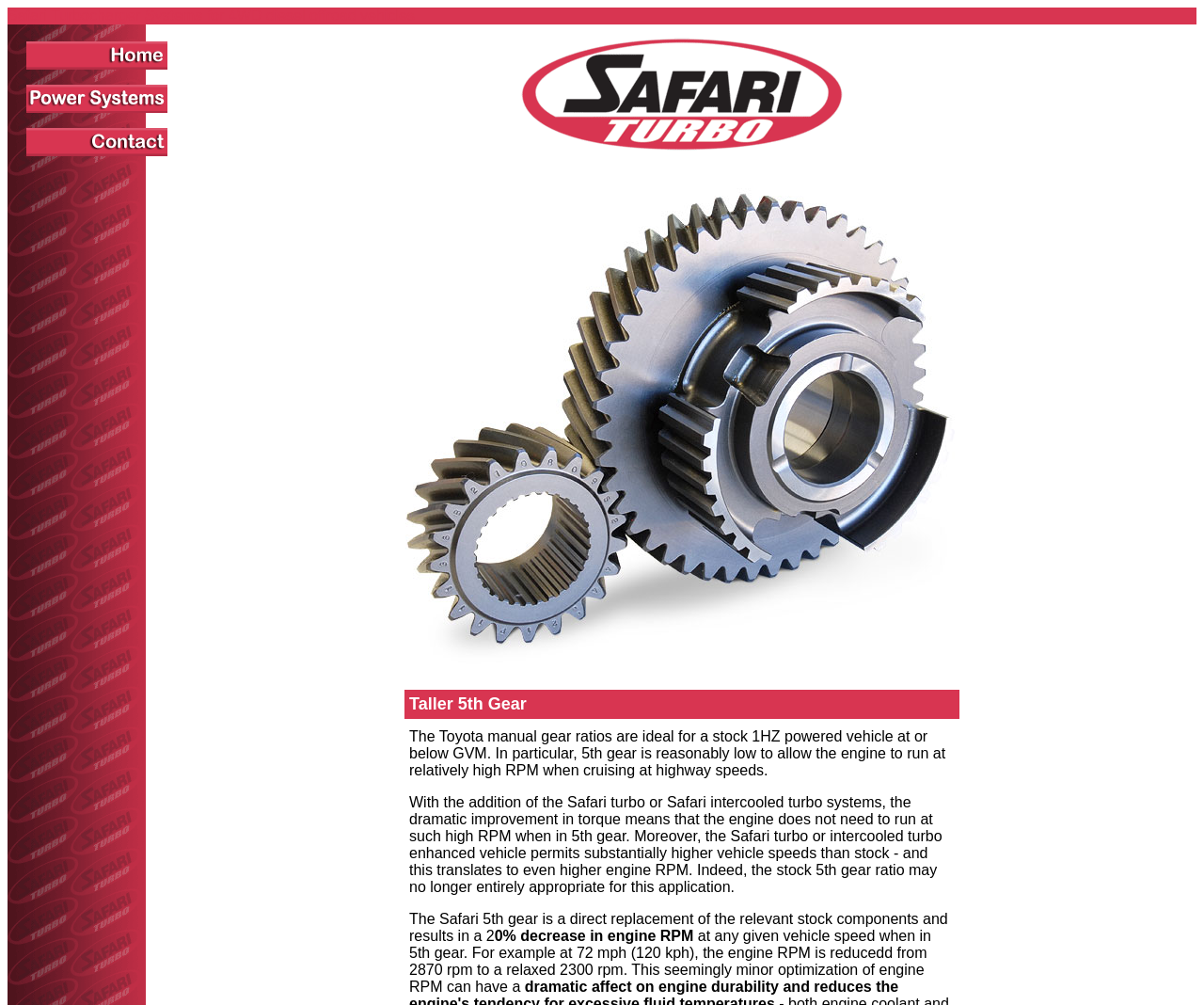Explain in detail what is displayed on the webpage.

The webpage appears to be a product page for a Safari 4x4 Turbocharger System, specifically designed for the Toyota Land Cruiser 1HZ 4.2L diesel engine. 

At the top of the page, there is a row containing a table cell with a heading that reads "Safari Turbocharger Systems for 4WD diesel offroad vehicles". Below this heading, there are three links positioned closely together, likely representing navigation options or related products.

Further down the page, there is a section with a row containing a grid cell that describes a key feature of the product, "Taller 5th Gear". This feature is likely an important aspect of the turbocharger system, and its description is prominently displayed on the page.